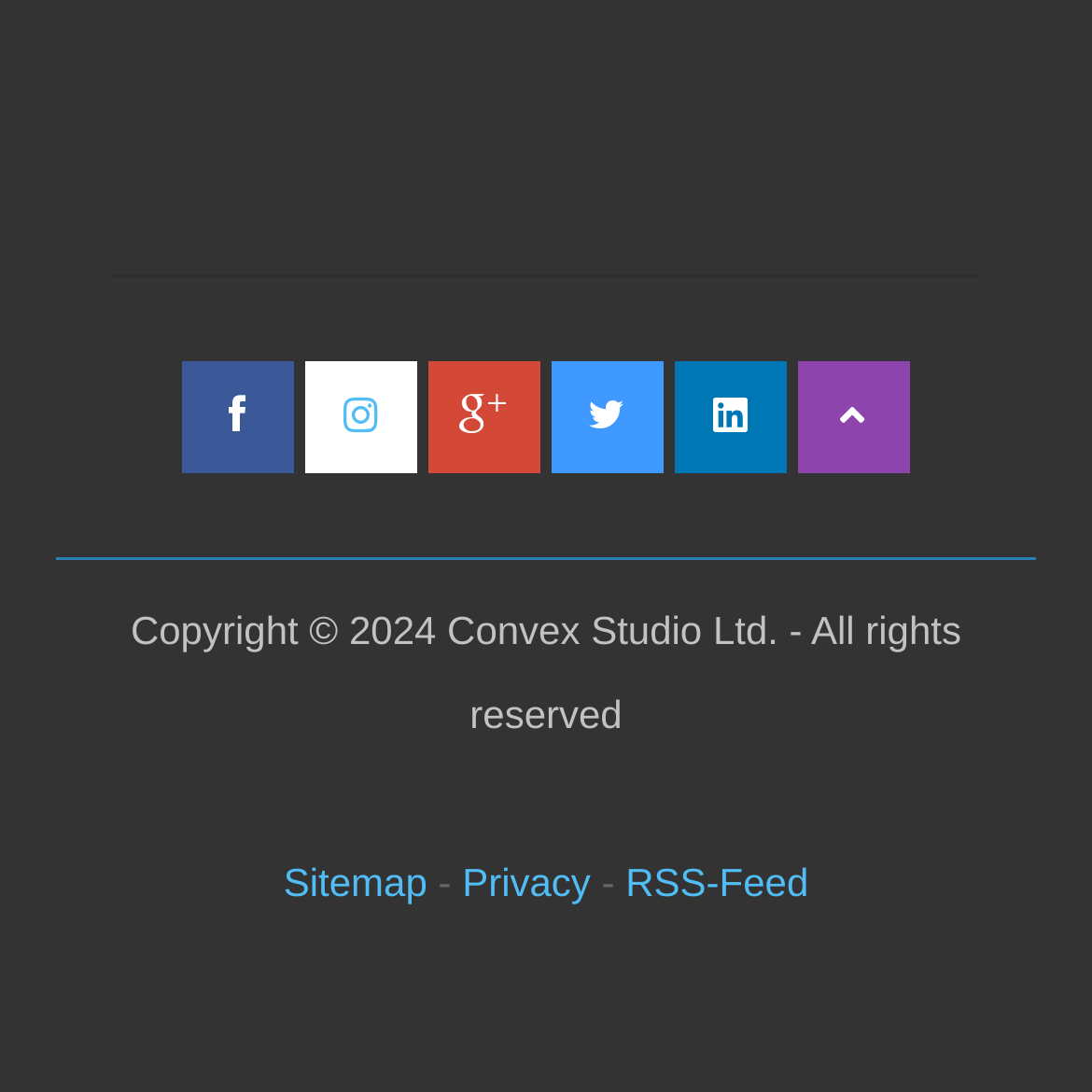Answer the following in one word or a short phrase: 
What is the purpose of the 'Go to top of page' link?

To scroll to the top